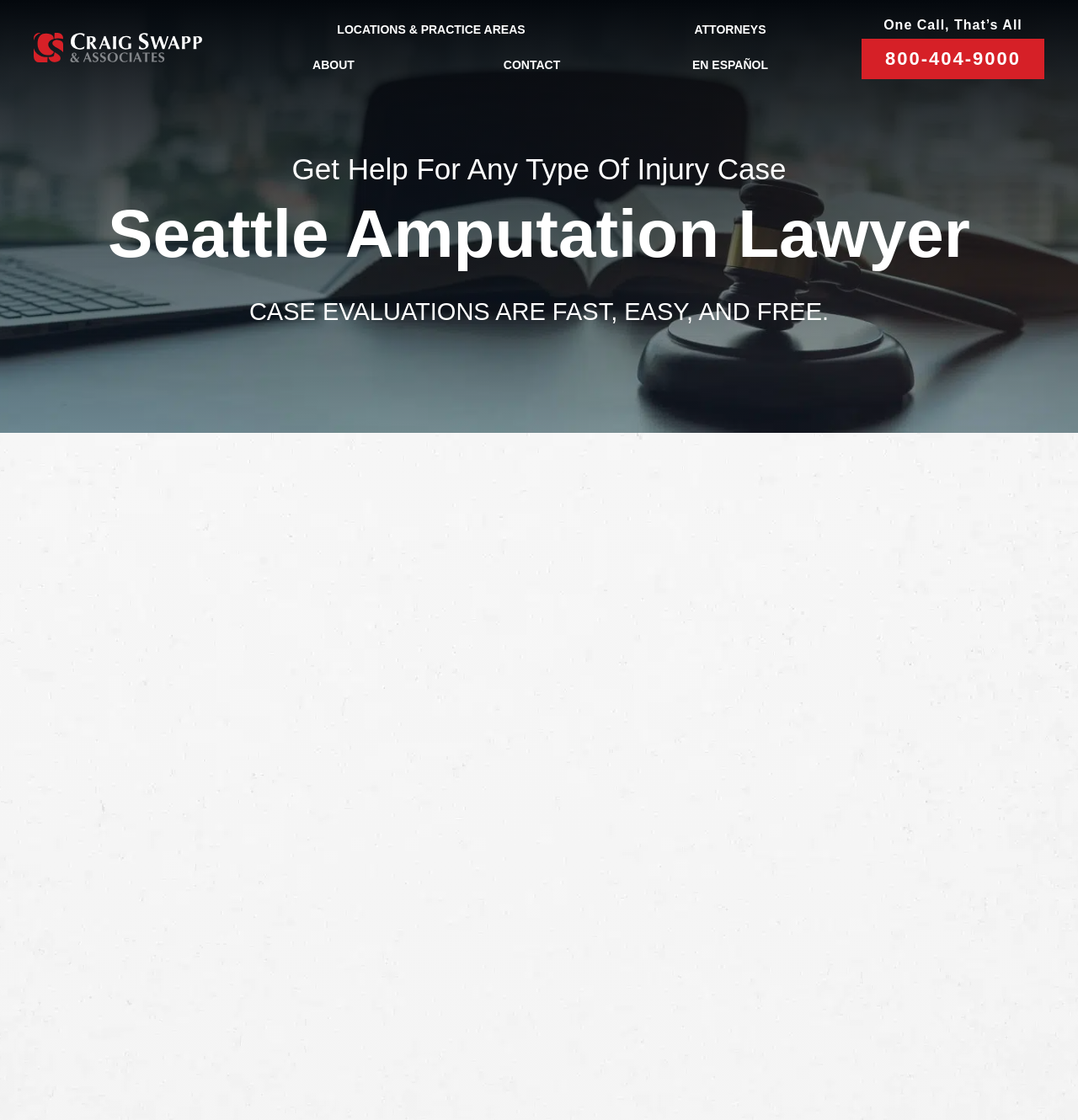Answer the question using only a single word or phrase: 
What is the purpose of the form on the webpage?

Schedule a Free Consultation